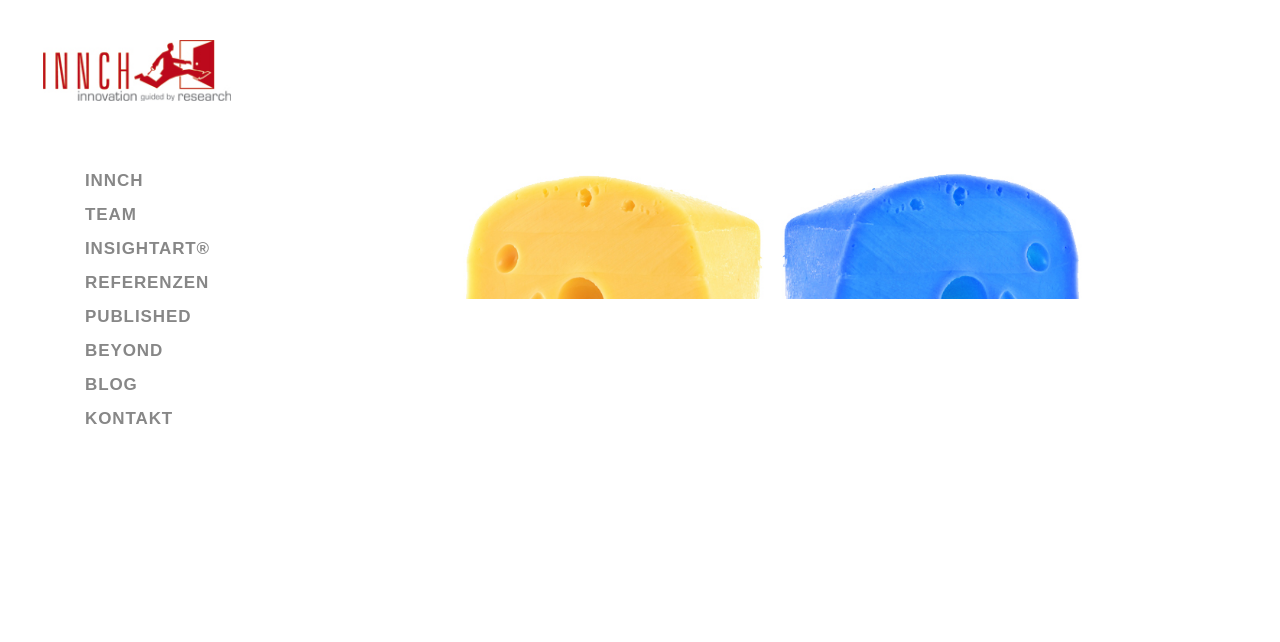Generate a comprehensive description of the contents of the webpage.

The webpage appears to be a blog or article page, with a focus on design research. The title of the page is "Blue or yellow? | INNCH", and it features a prominent logo image of "INNCH" at the top left corner. 

Below the logo, there is a horizontal navigation menu with 9 links, including "INNCH", "TEAM", "INSIGHTART", "REFERENZEN", "PUBLISHED", "BEYOND", "BLOG", and "KONTAKT". These links are aligned horizontally and take up a significant portion of the top section of the page.

The main content of the page is not immediately apparent from the accessibility tree, but the meta description suggests that the article will explore the differences between design research "of", "for", and "with" design, and when each approach is used.